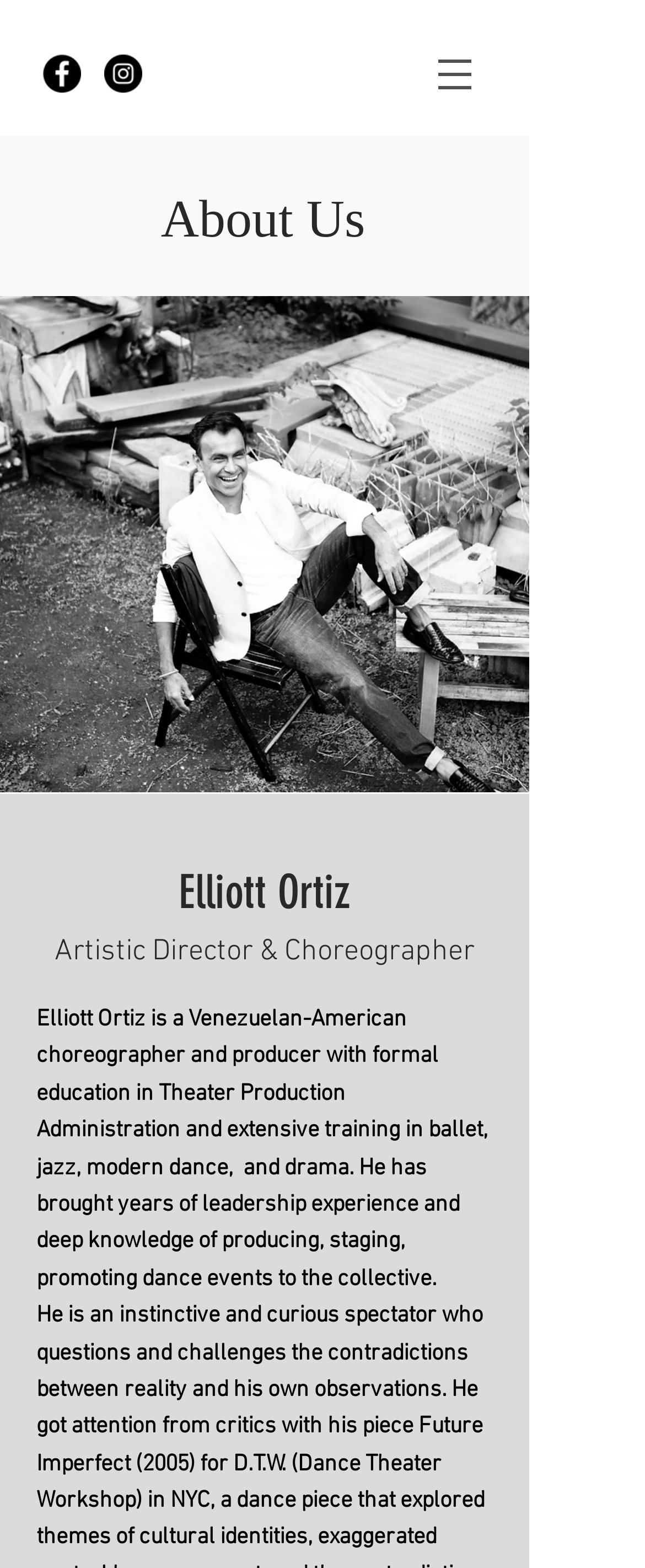Give a concise answer using one word or a phrase to the following question:
What is the type of image displayed on the webpage?

Photo of a person